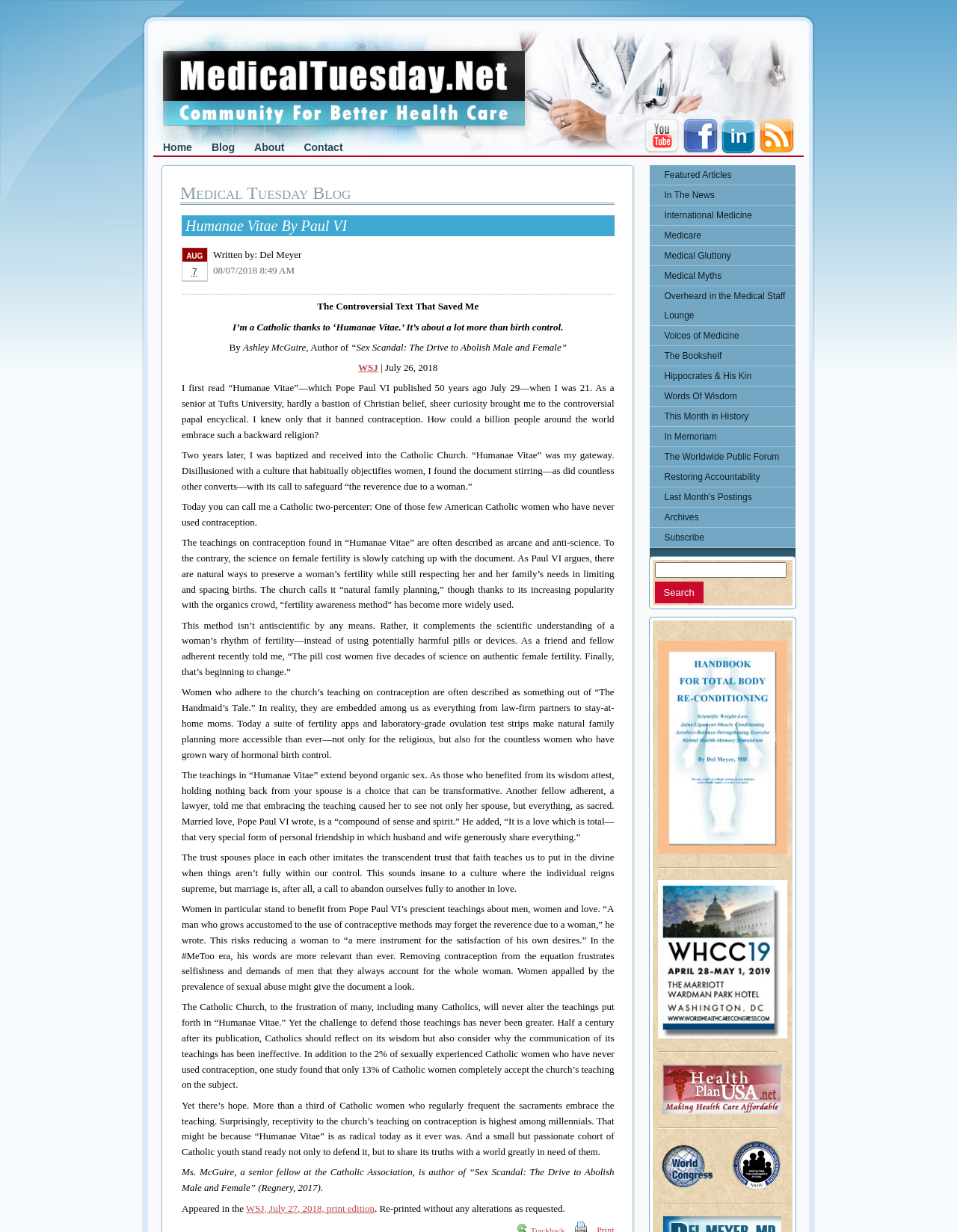Determine the bounding box coordinates of the clickable region to follow the instruction: "Click on the 'Home' link".

[0.16, 0.112, 0.211, 0.127]